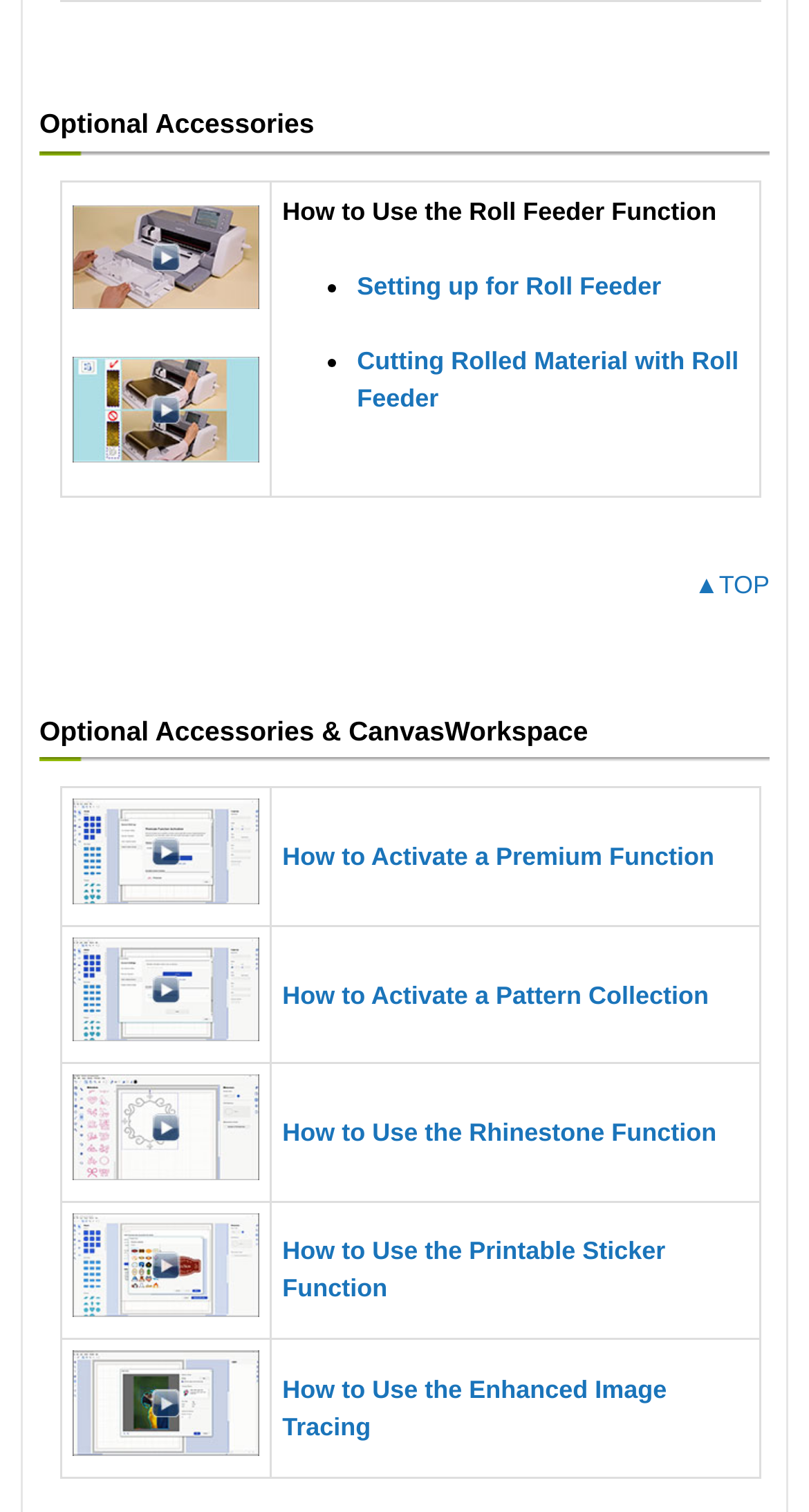Pinpoint the bounding box coordinates of the area that must be clicked to complete this instruction: "Click on 'How to Use the Printable Sticker Function'".

[0.349, 0.818, 0.823, 0.862]